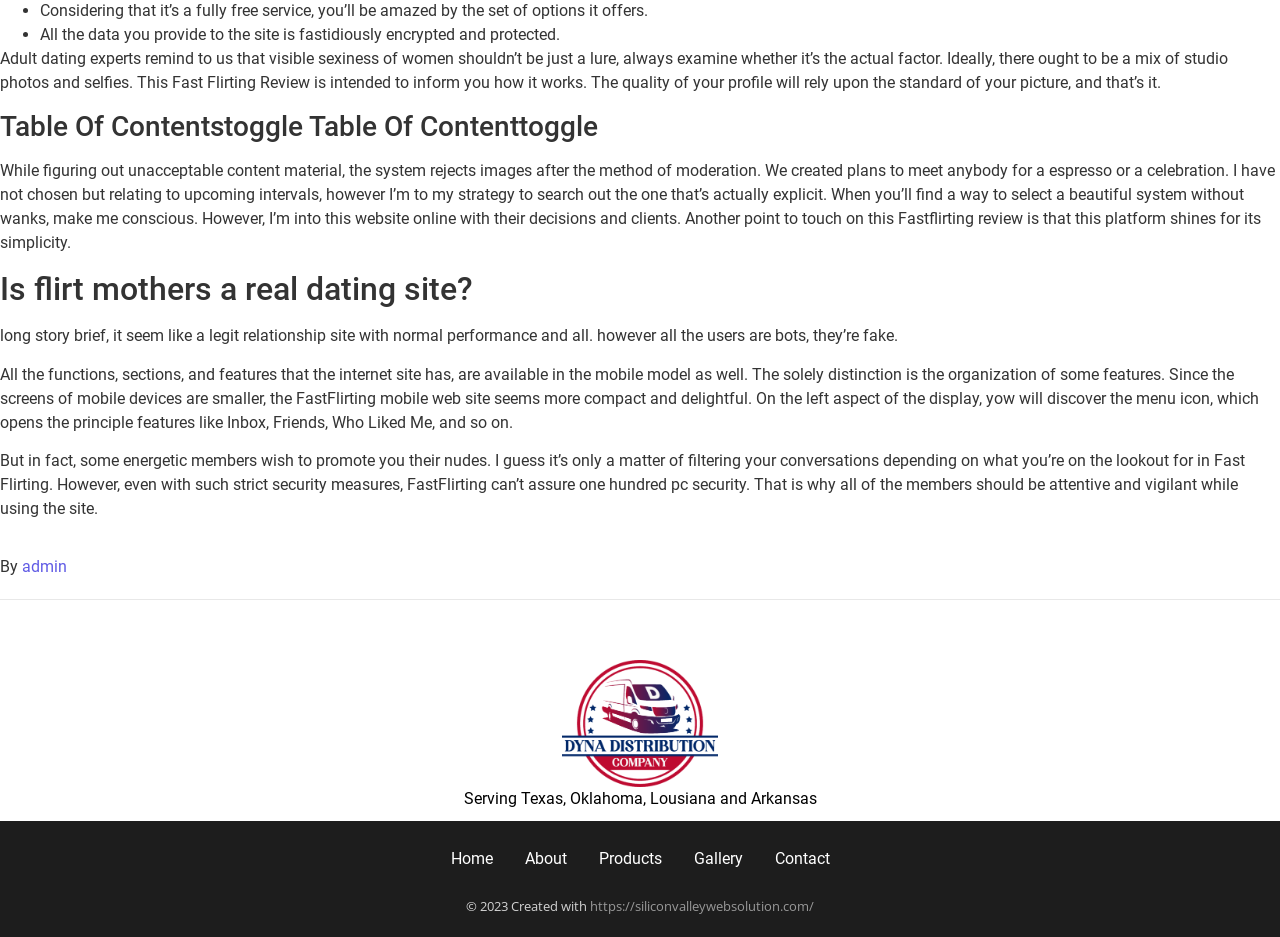Find the bounding box of the UI element described as follows: "Cinnamon-apple cake with crunchy almonds".

None